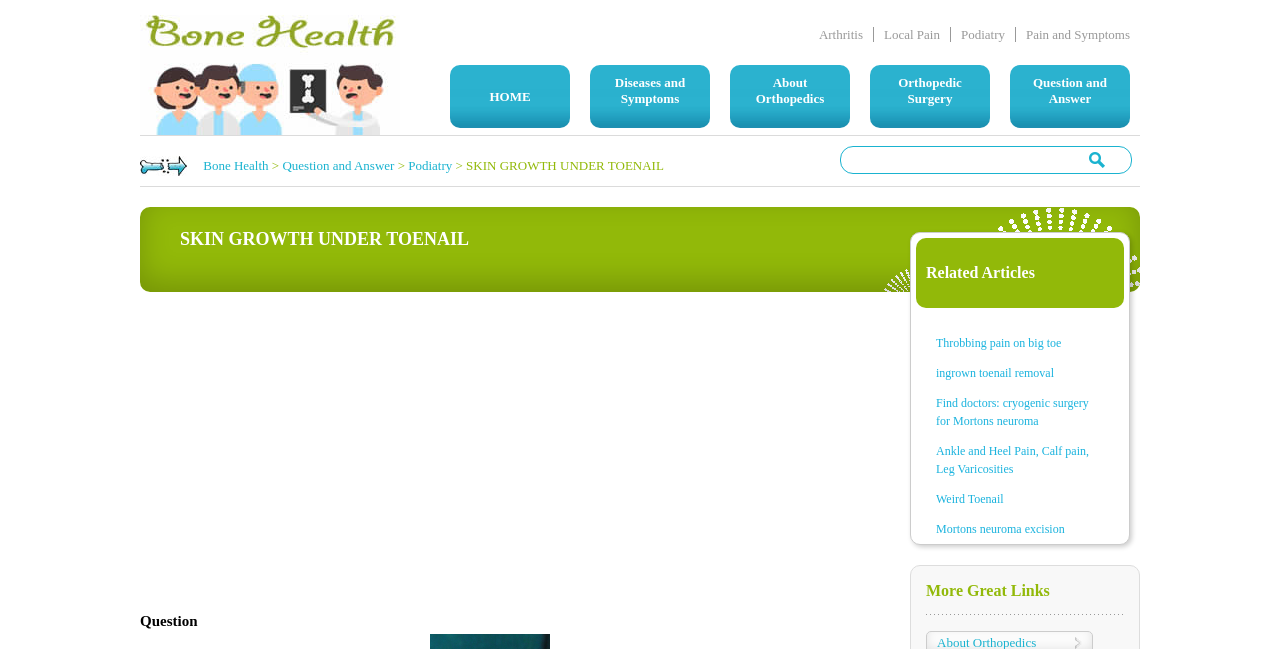Please identify the bounding box coordinates of the element I need to click to follow this instruction: "Go to the 'HOME' page".

[0.352, 0.1, 0.445, 0.197]